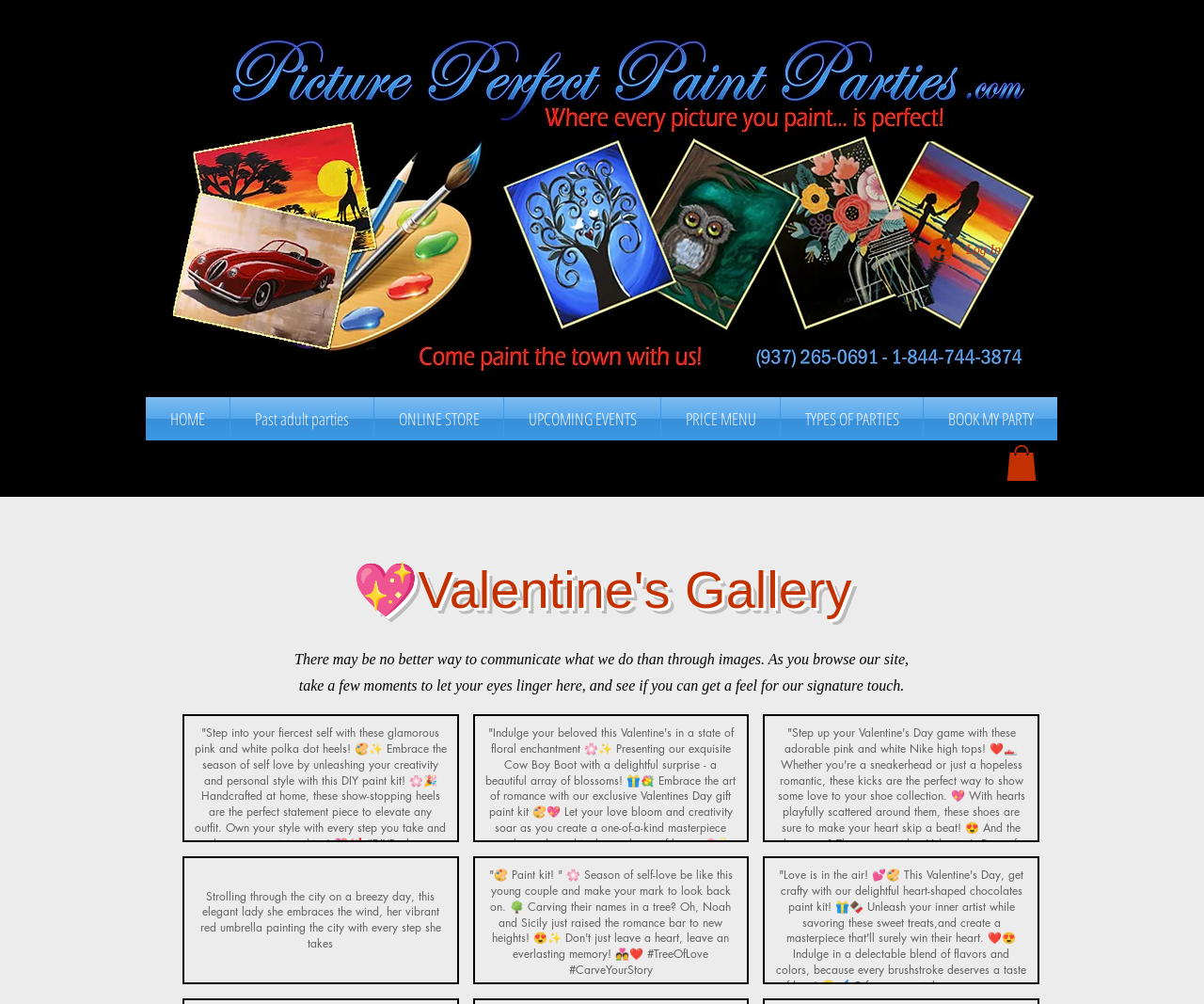Please identify the bounding box coordinates of the area I need to click to accomplish the following instruction: "Book a party".

[0.767, 0.396, 0.878, 0.439]